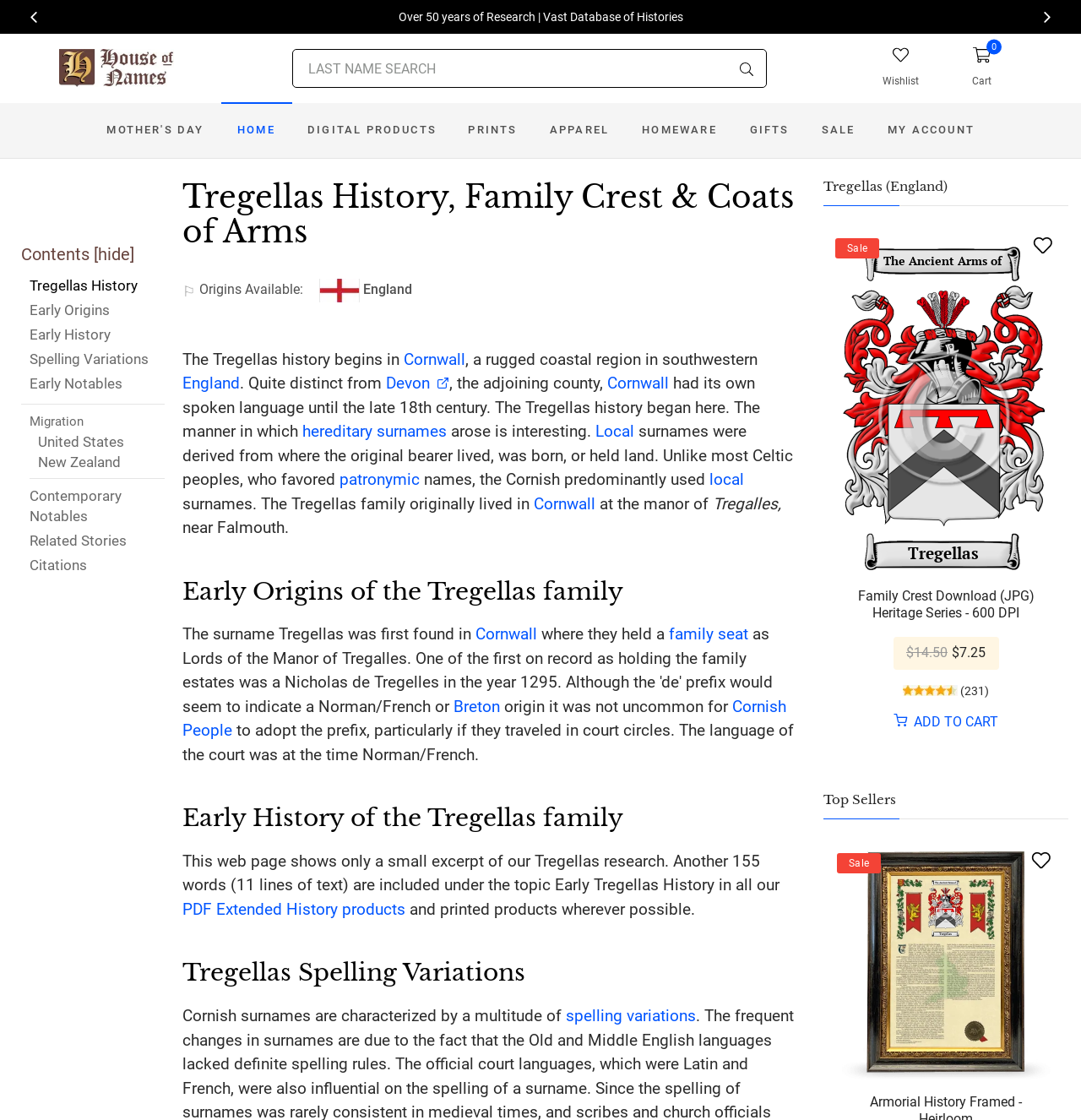Provide the bounding box coordinates of the section that needs to be clicked to accomplish the following instruction: "Search for a last name."

[0.27, 0.044, 0.709, 0.078]